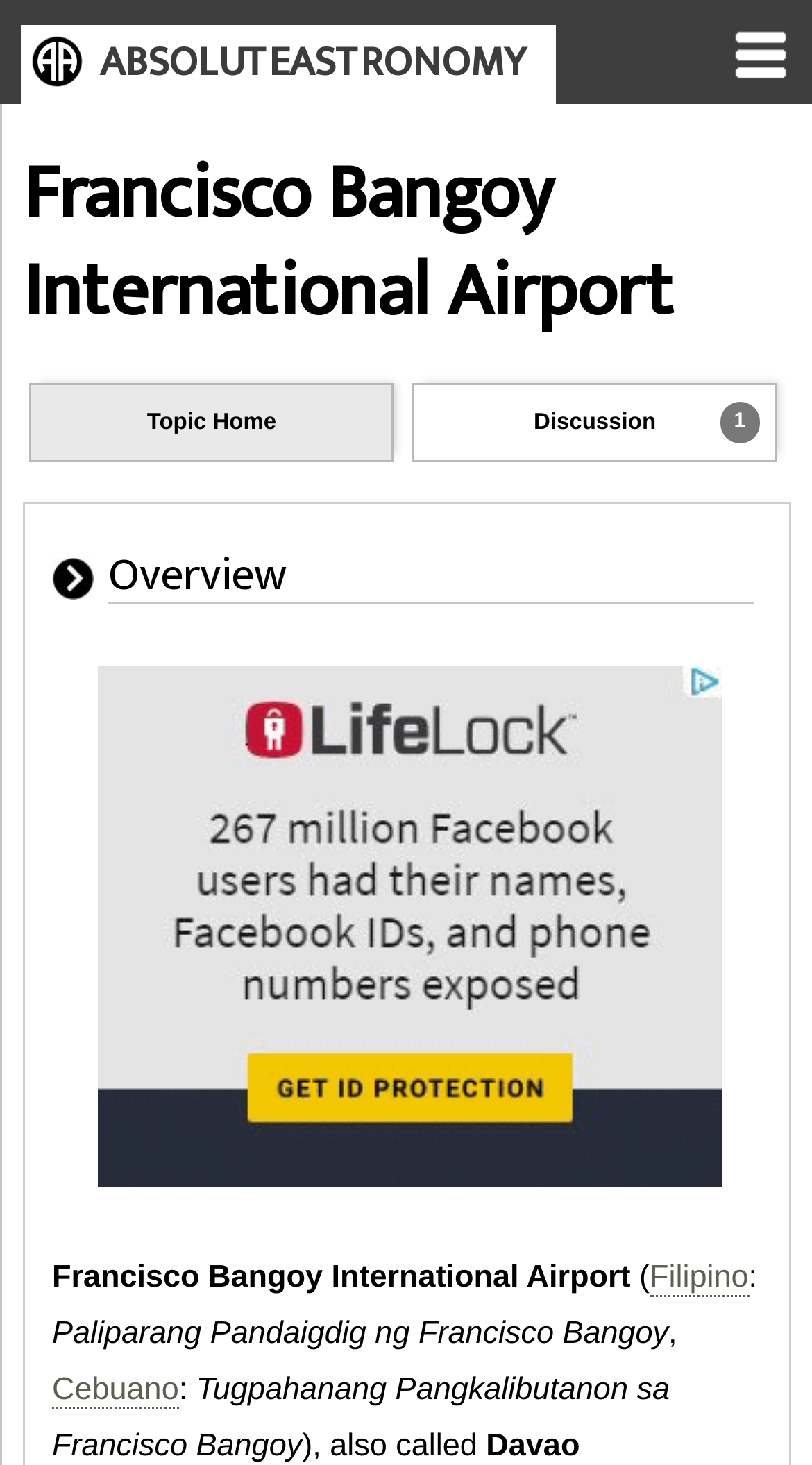Based on the image, provide a detailed and complete answer to the question: 
What is the name of the airport?

The name of the airport can be found in the StaticText element with the text 'Francisco Bangoy International Airport' at the top of the webpage.